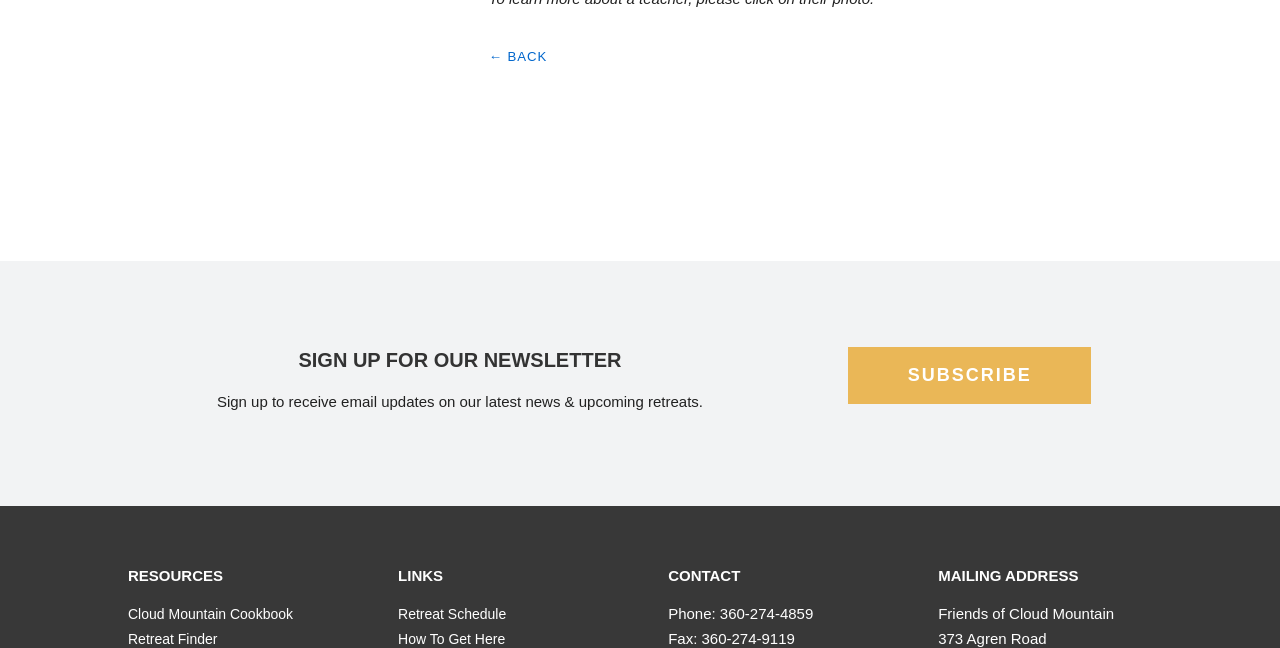What is the fax number of Cloud Mountain?
Look at the screenshot and provide an in-depth answer.

The fax number of Cloud Mountain can be found under the 'CONTACT' section, where it is listed as 'Fax: 360-274-9119'.